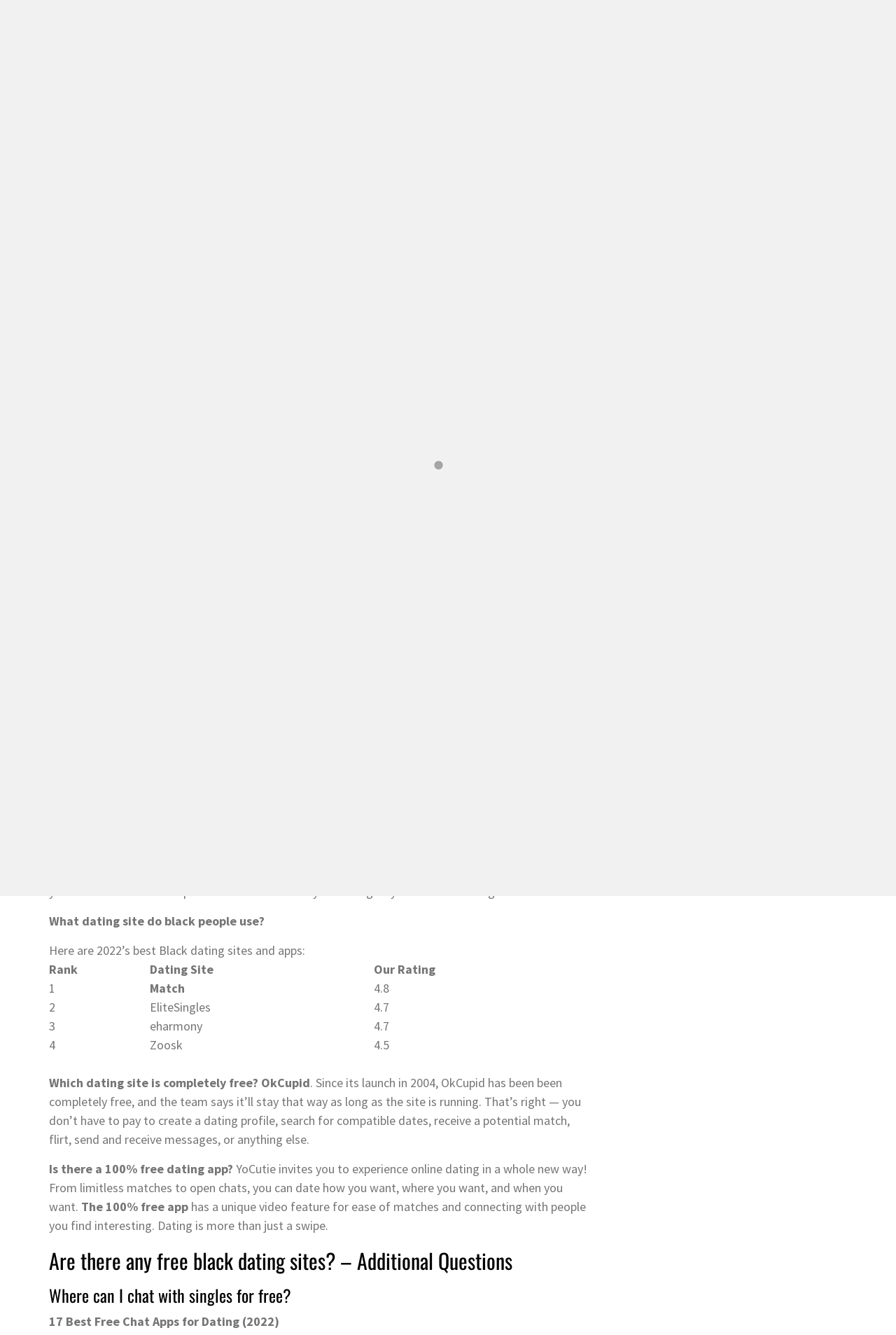Determine the bounding box coordinates of the section to be clicked to follow the instruction: "Click the 'BLACK DATING SITE' link". The coordinates should be given as four float numbers between 0 and 1, formatted as [left, top, right, bottom].

[0.362, 0.026, 0.638, 0.059]